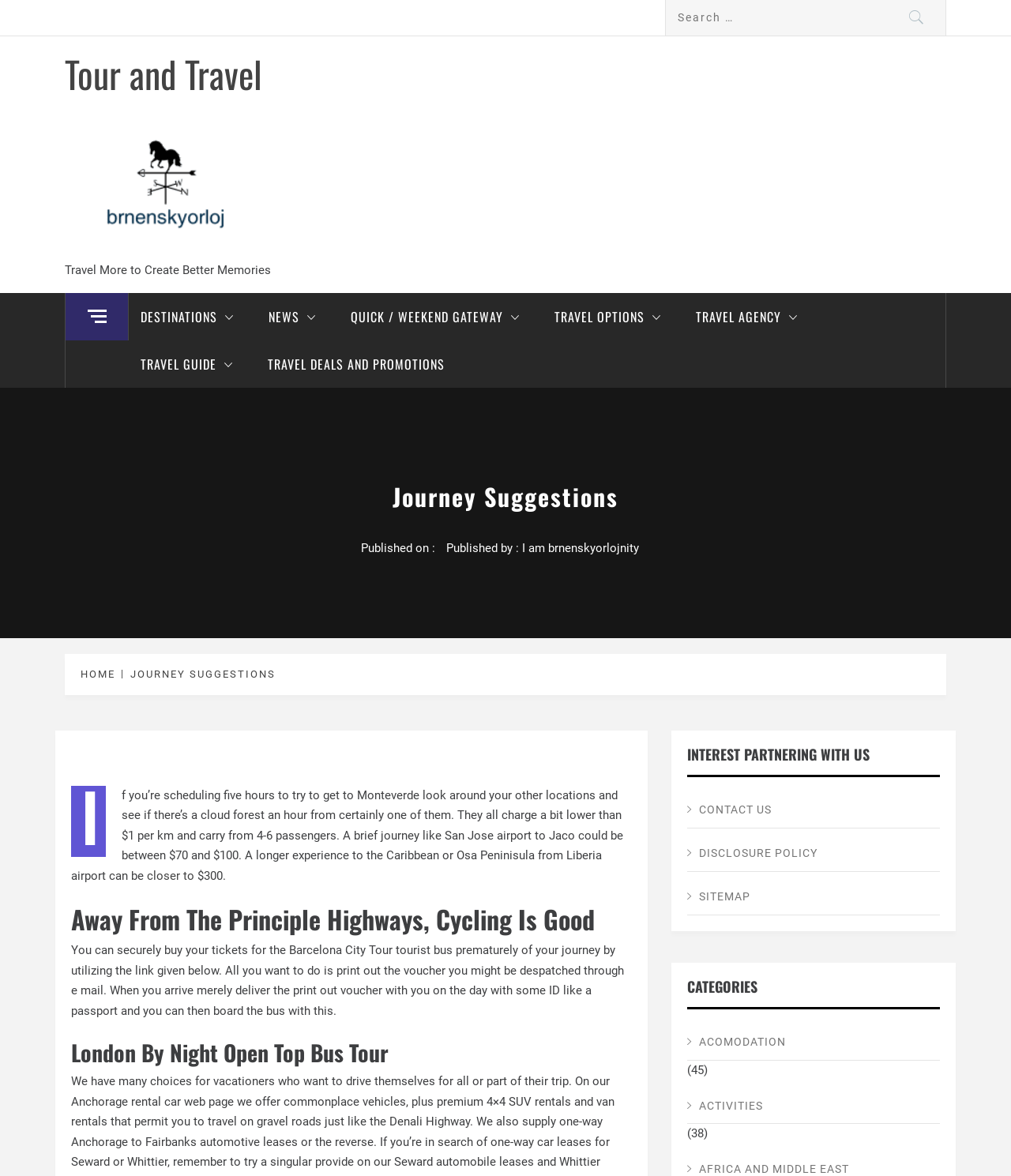How many categories are listed at the bottom of the webpage?
Please give a detailed and elaborate answer to the question.

At the bottom of the webpage, there are two categories listed: 'CATEGORIES' and 'INTEREST PARTNERING WITH US'. The 'CATEGORIES' section contains links to different categories, such as 'ACOMODATION' and 'ACTIVITIES', while the 'INTEREST PARTNERING WITH US' section contains links to other related websites or resources.